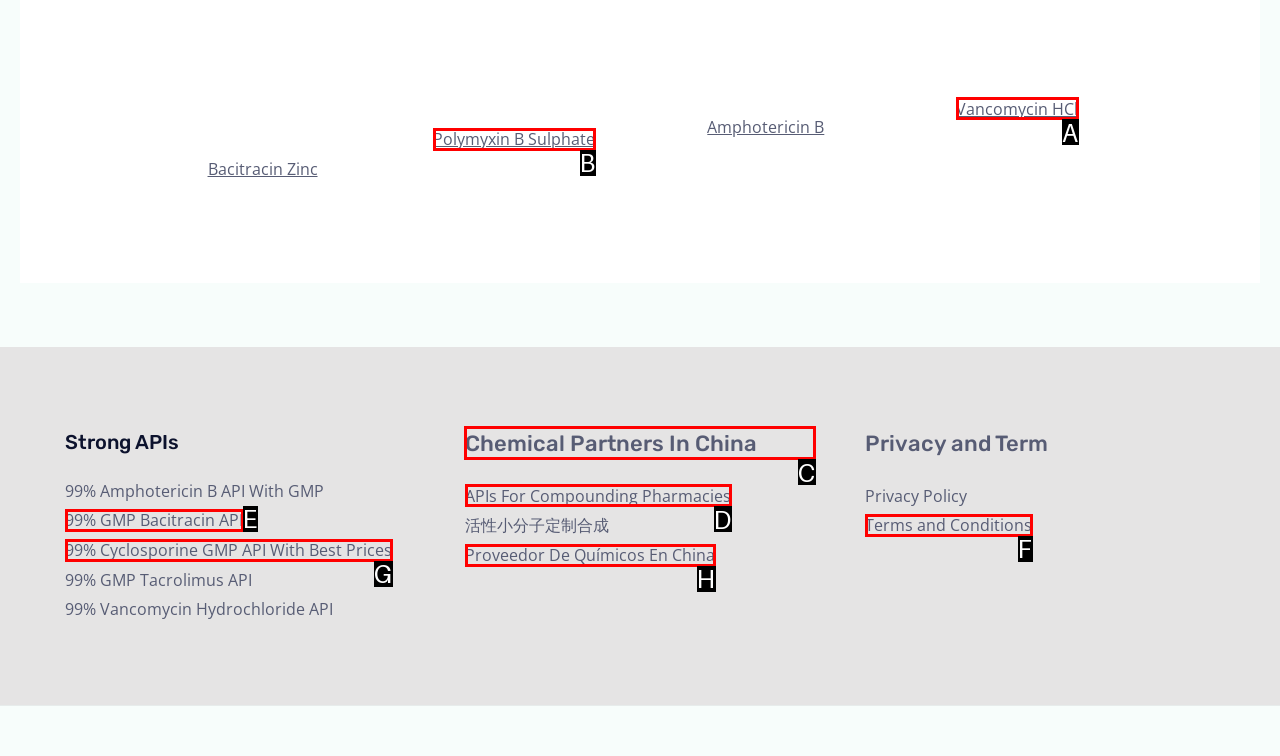Tell me which one HTML element I should click to complete the following instruction: Check Chemical Partners In China
Answer with the option's letter from the given choices directly.

C